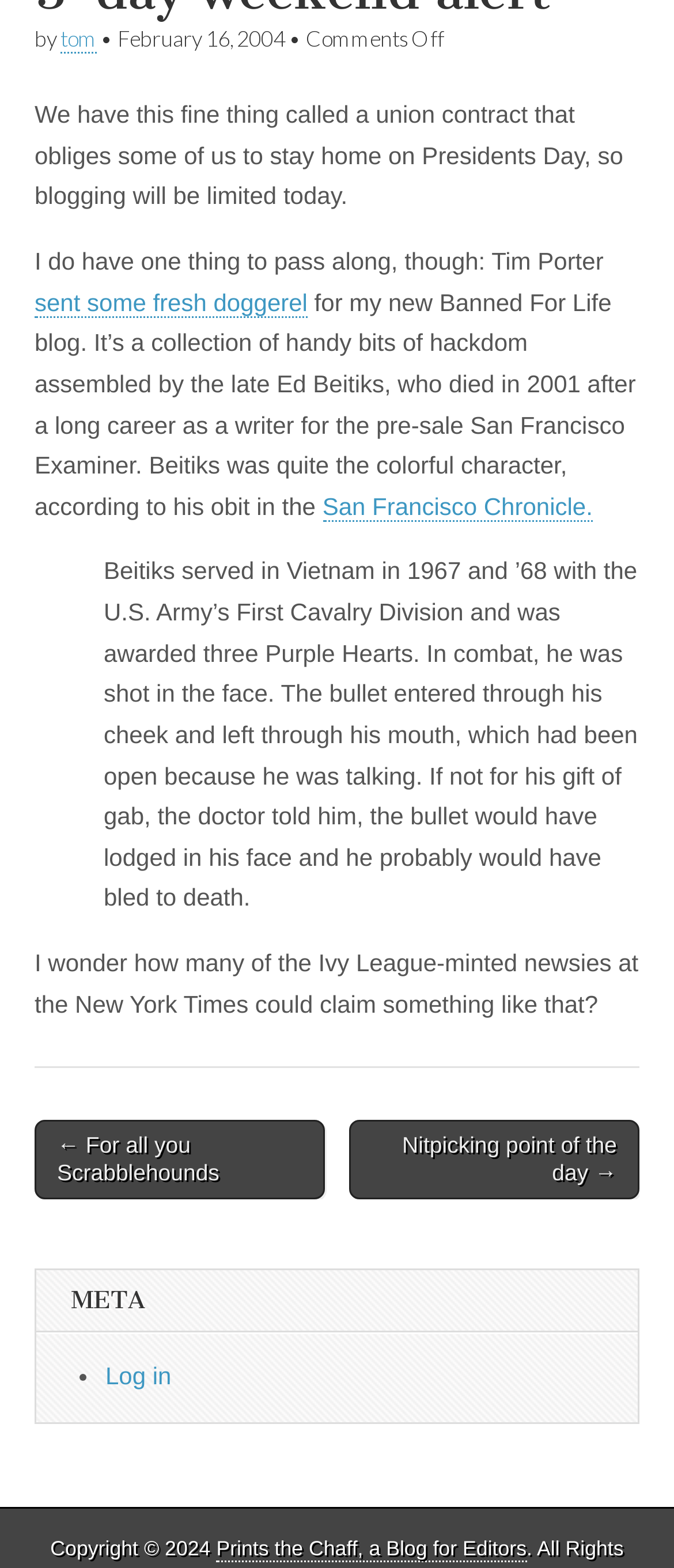Using the given element description, provide the bounding box coordinates (top-left x, top-left y, bottom-right x, bottom-right y) for the corresponding UI element in the screenshot: ← For all you Scrabblehounds

[0.051, 0.715, 0.482, 0.764]